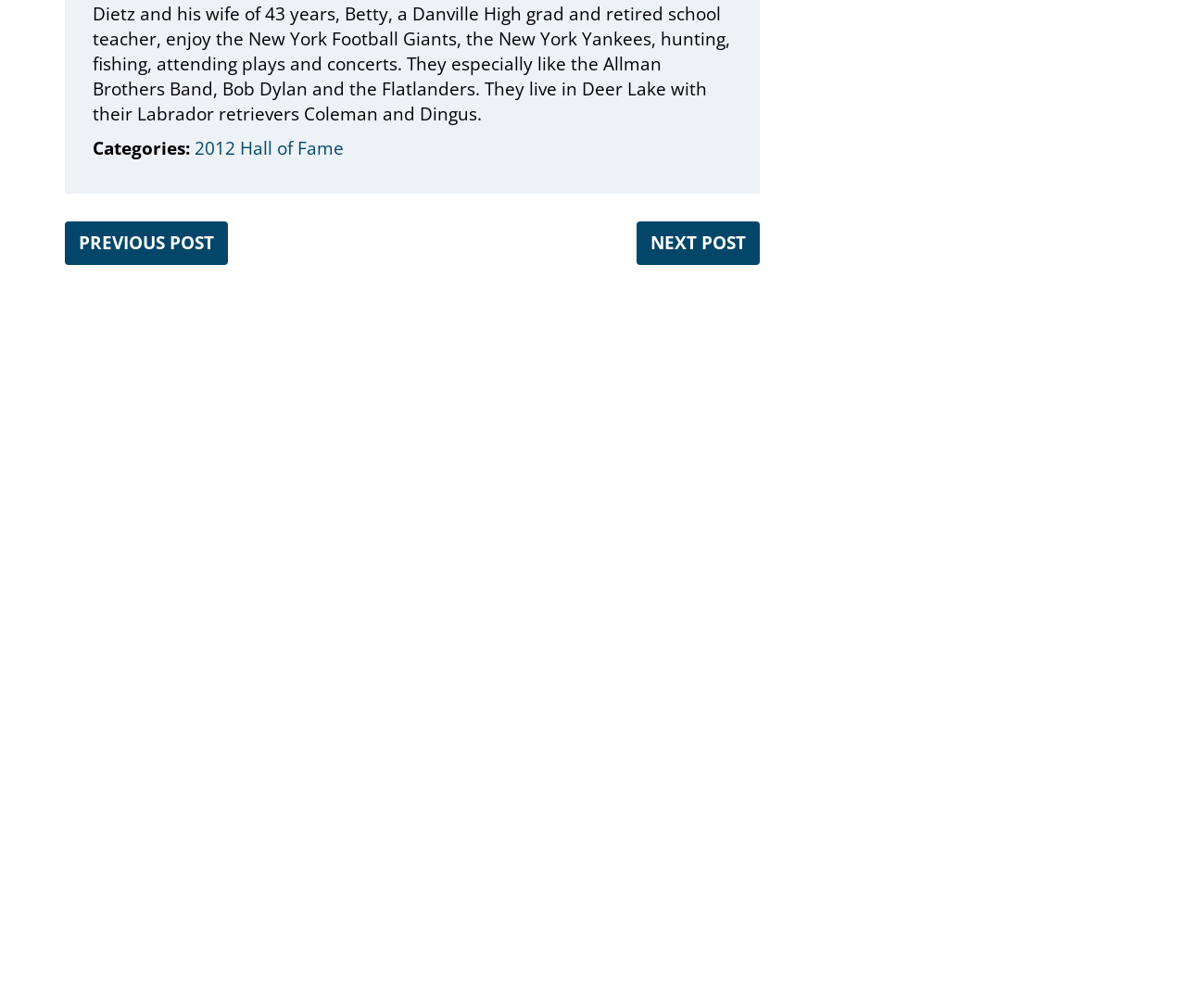What is the name of the hall of fame mentioned in the webpage?
Kindly answer the question with as much detail as you can.

The webpage mentions the Ed Romance Hall Of Fame in the section 'Quick Links' as one of the links.